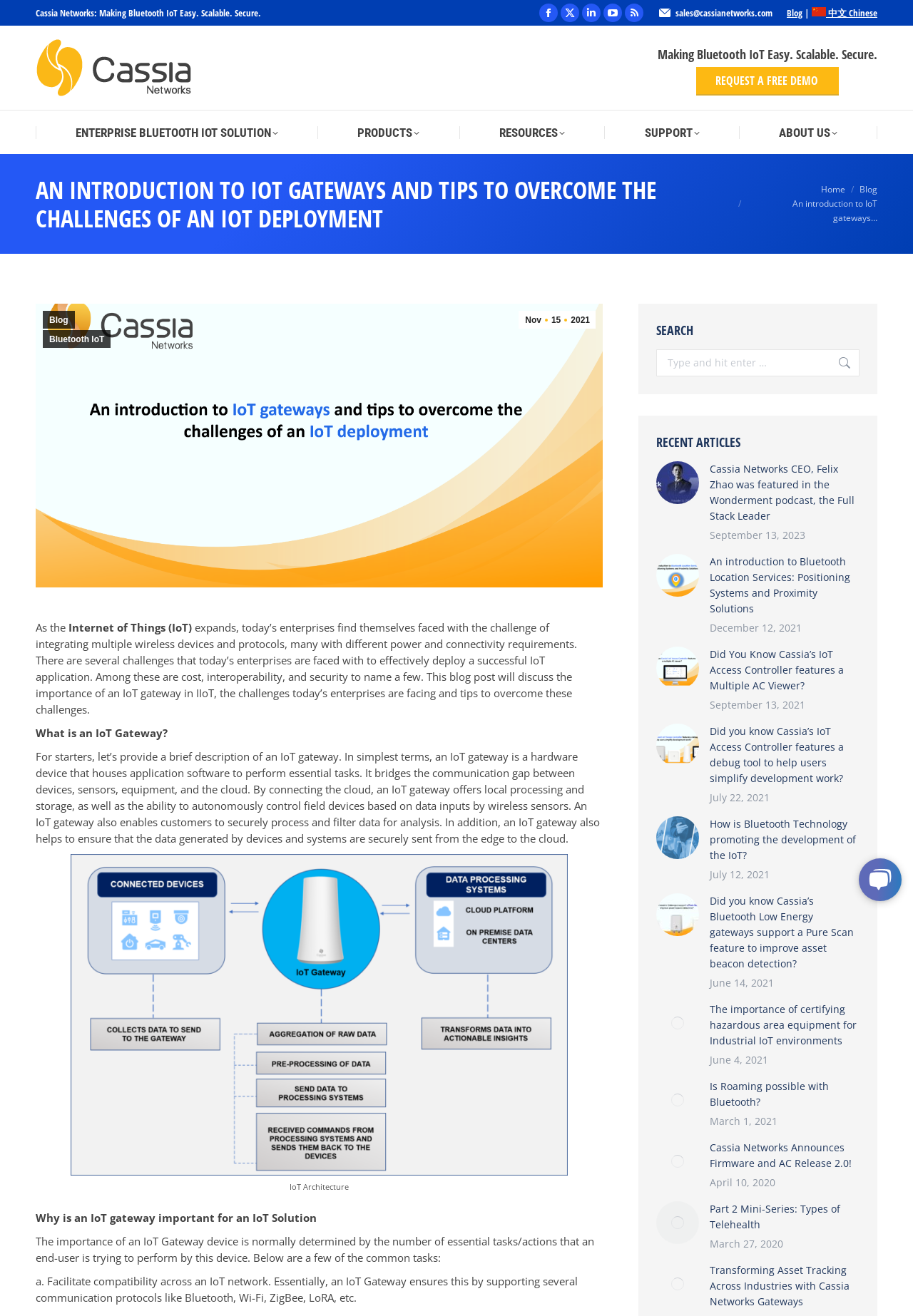What is the company name of the website?
Could you answer the question in a detailed manner, providing as much information as possible?

The company name can be found at the top left corner of the webpage, where it says 'Cassia Networks: Making Bluetooth IoT Easy. Scalable. Secure.'